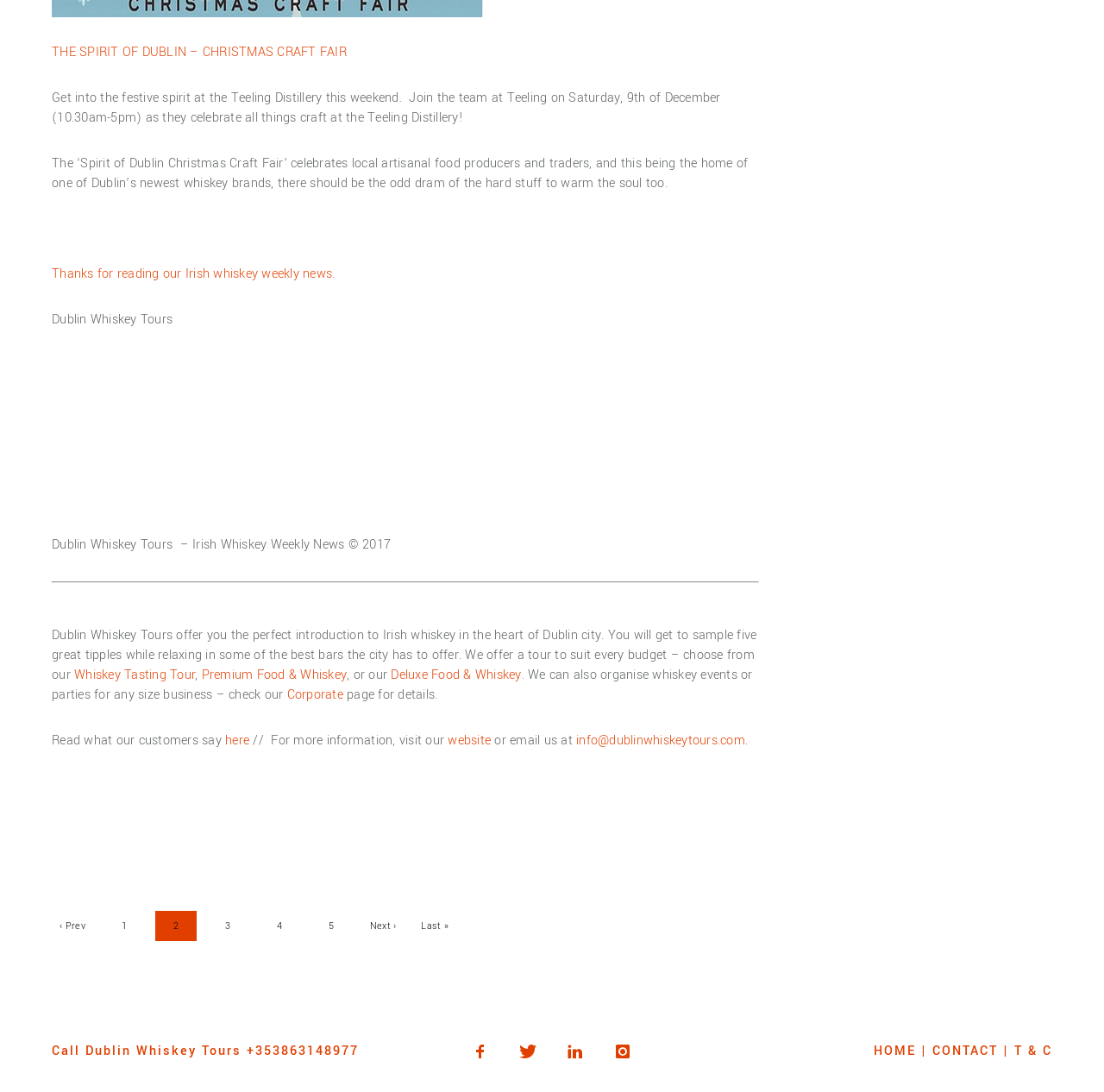Locate the bounding box coordinates of the element to click to perform the following action: 'Check the 'Last »' page'. The coordinates should be given as four float values between 0 and 1, in the form of [left, top, right, bottom].

[0.375, 0.834, 0.412, 0.862]